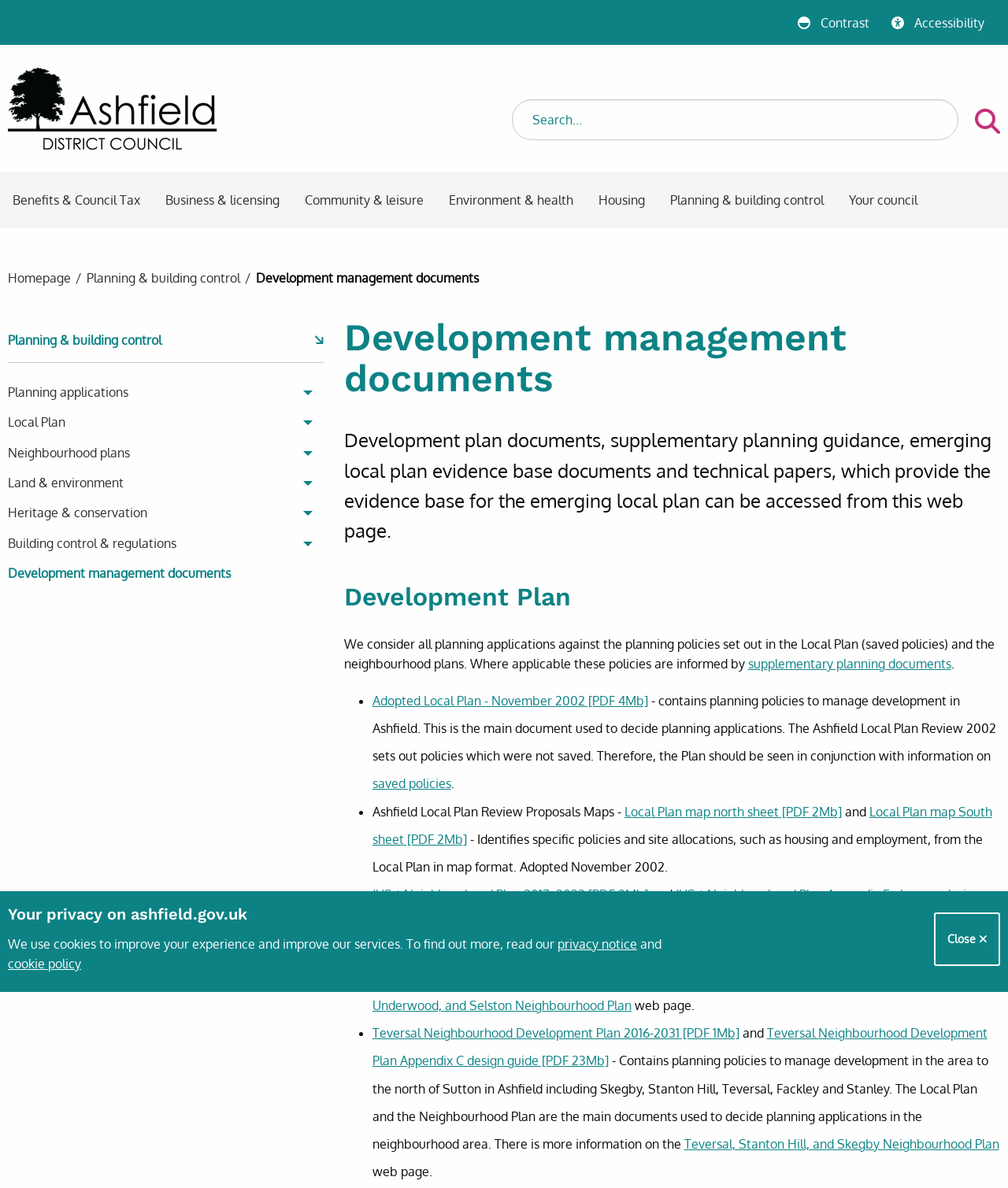Please determine the bounding box coordinates for the element with the description: "Benefits & Council Tax".

[0.0, 0.156, 0.152, 0.191]